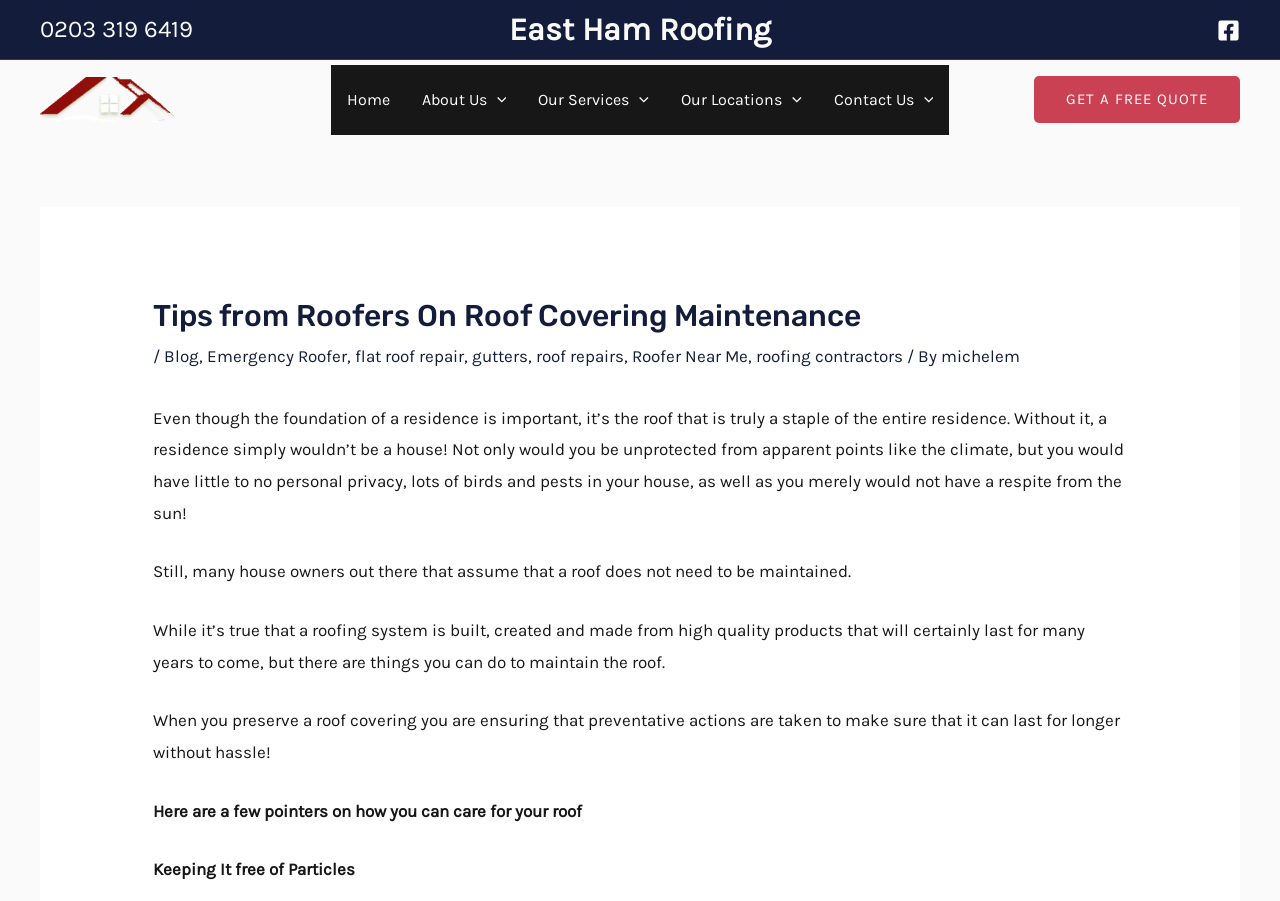Can you specify the bounding box coordinates of the area that needs to be clicked to fulfill the following instruction: "Go to Home page"?

[0.258, 0.072, 0.317, 0.15]